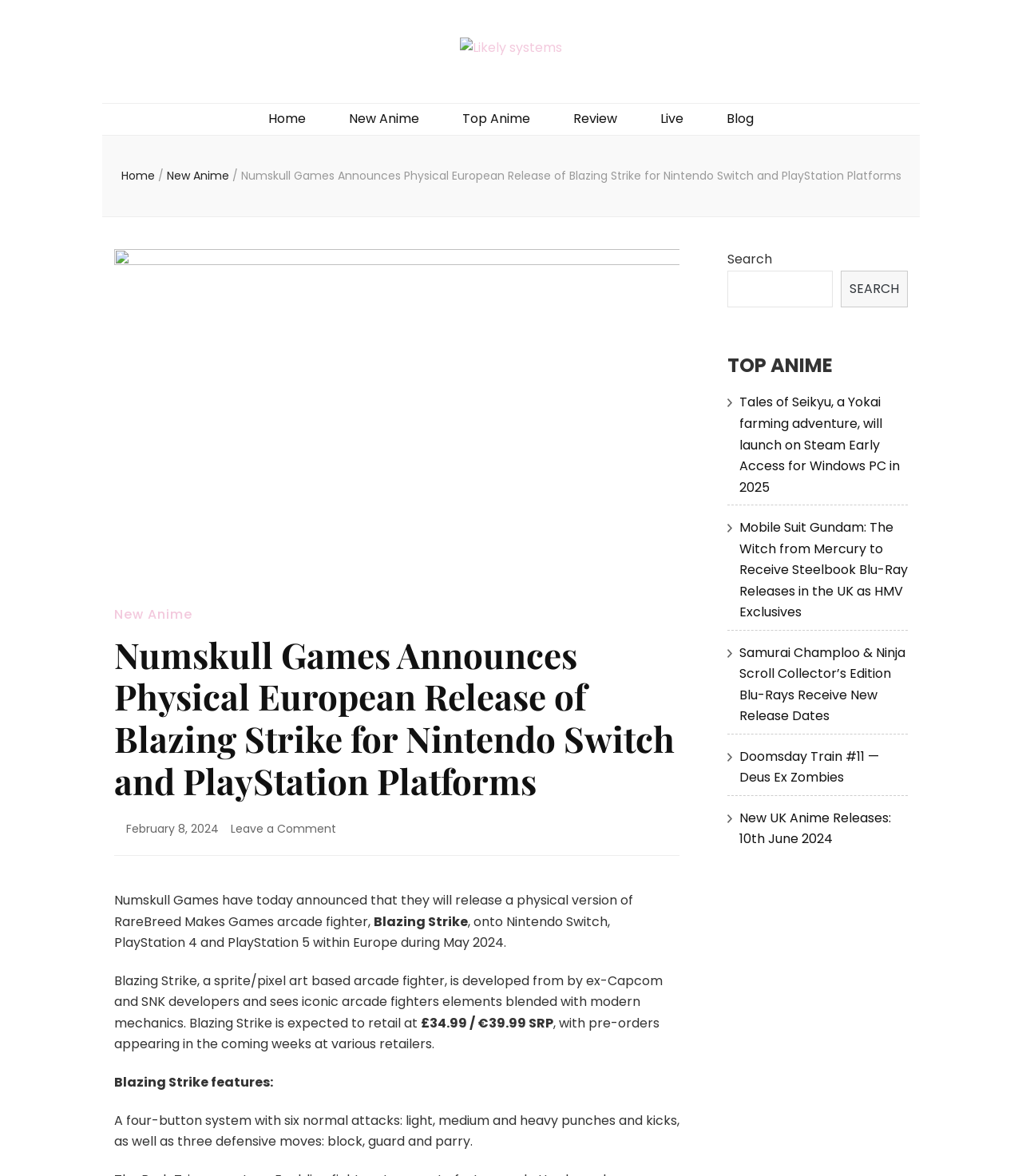Generate a comprehensive description of the webpage content.

The webpage appears to be a news article or blog post about a video game, specifically the physical European release of Blazing Strike for Nintendo Switch and PlayStation platforms. 

At the top of the page, there is a navigation menu with links to "Home", "New Anime", "Top Anime", "Review", "Live", and "Blog". Below this menu, there is a large heading that announces the news about Blazing Strike. 

To the right of the navigation menu, there is a search bar with a "SEARCH" button. Below the search bar, there is a section titled "TOP ANIME" with several links to other news articles or blog posts about anime.

The main content of the page is the news article about Blazing Strike, which includes several paragraphs of text describing the game and its features. The article also mentions the game's release date and price. 

There are no images on the page, but there are several links to other pages or articles throughout the content.